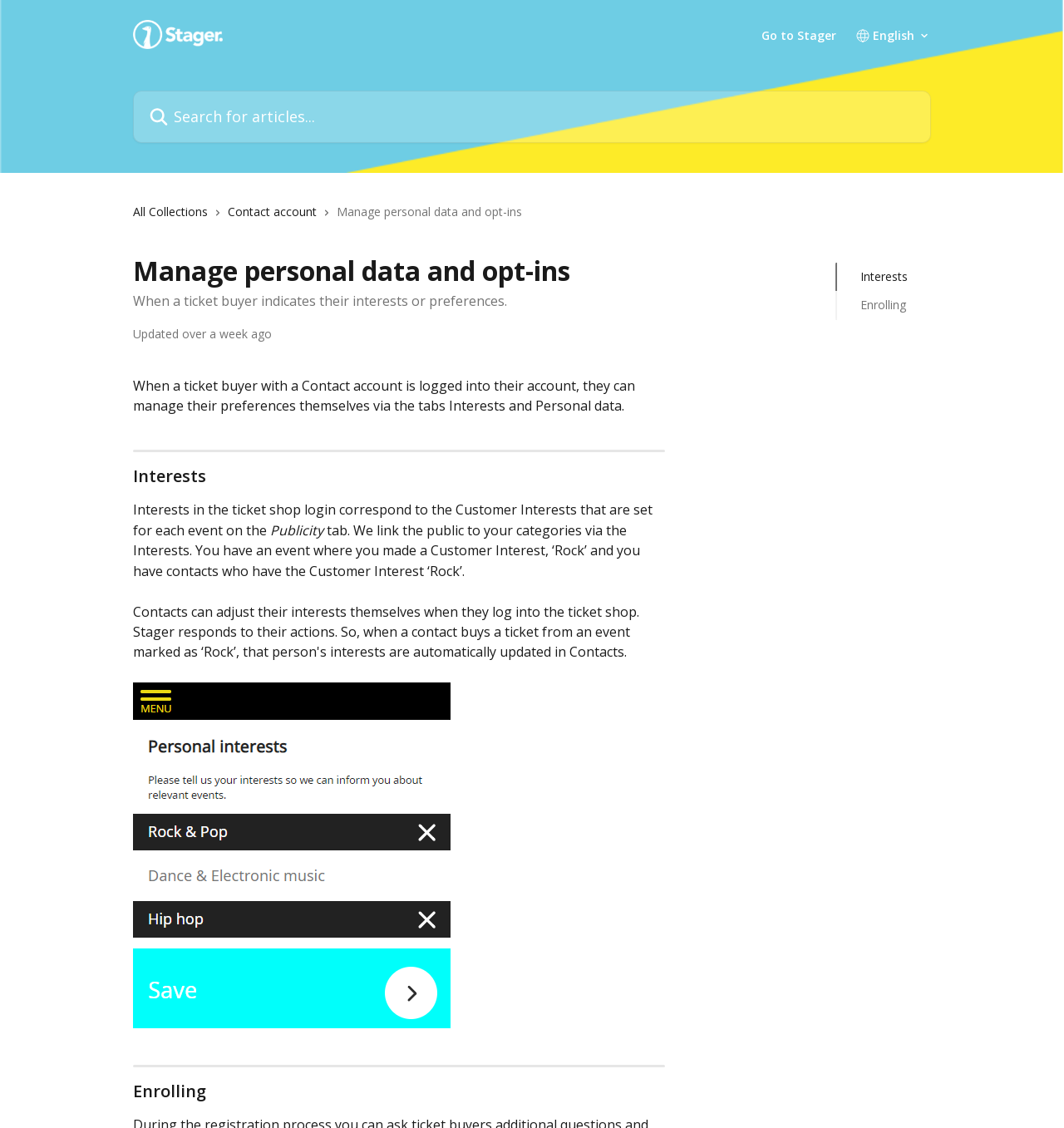Given the description: "alt="Stager Help Center"", determine the bounding box coordinates of the UI element. The coordinates should be formatted as four float numbers between 0 and 1, [left, top, right, bottom].

[0.125, 0.018, 0.209, 0.043]